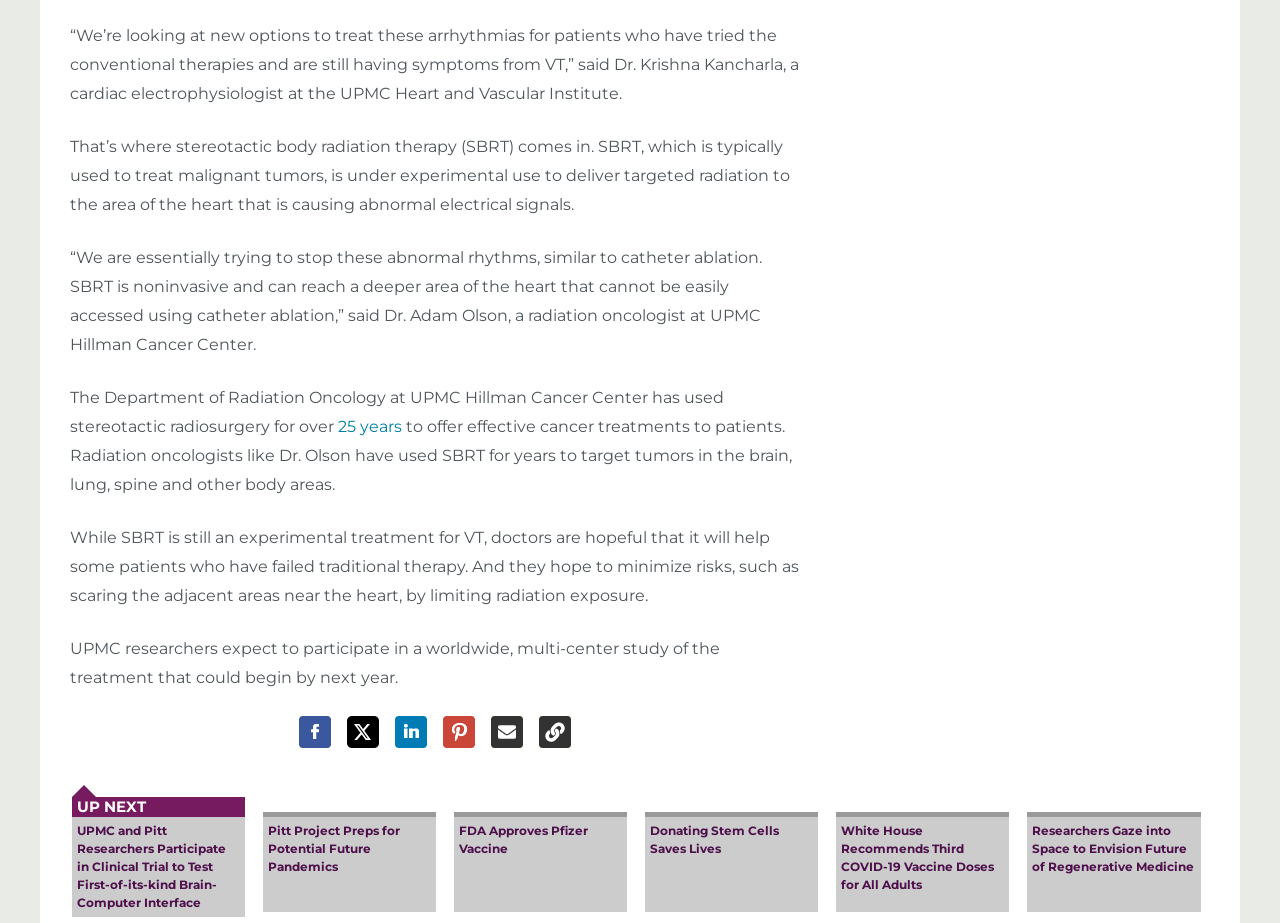Predict the bounding box for the UI component with the following description: "Search".

None